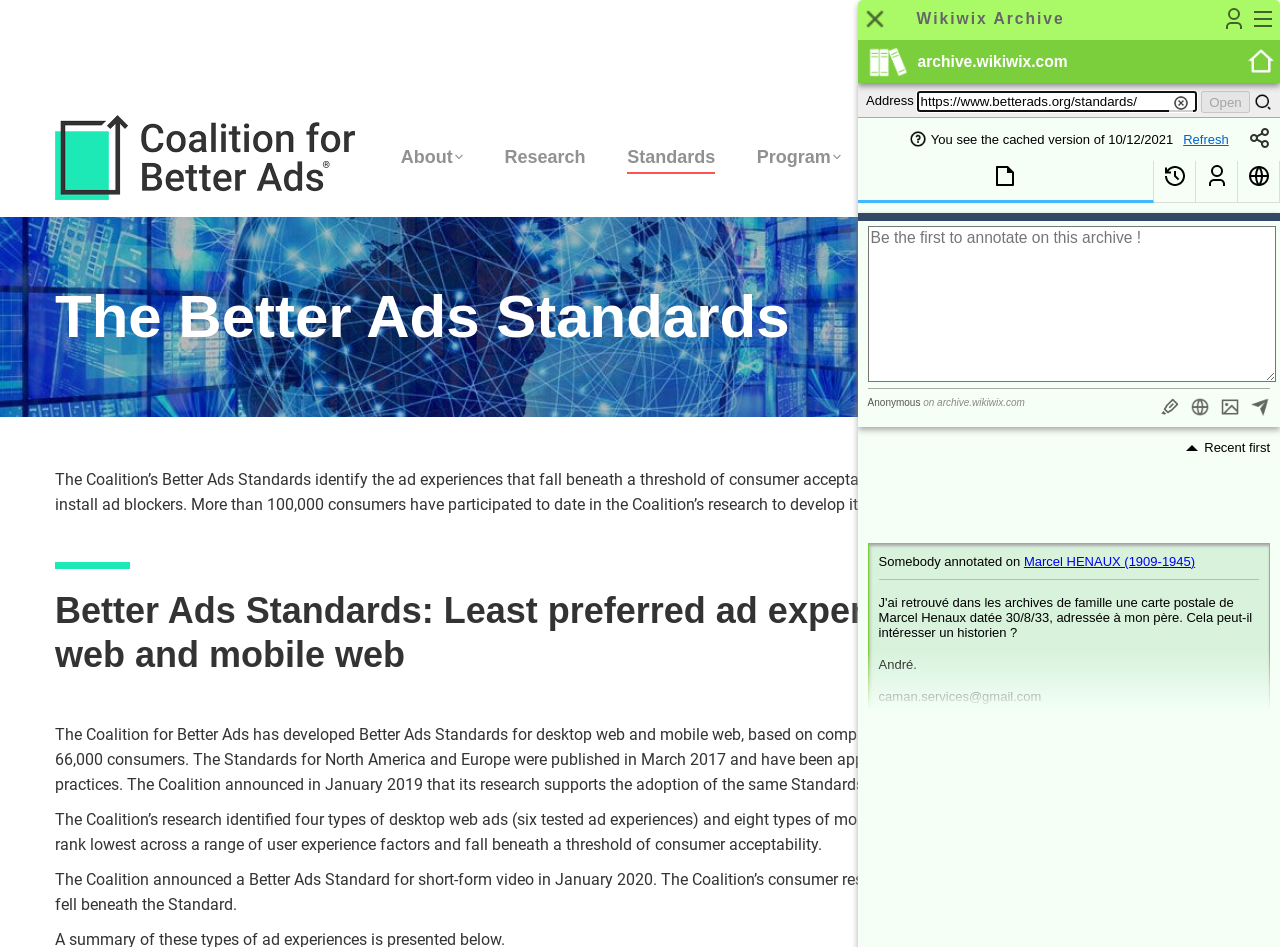Locate the bounding box coordinates of the clickable area needed to fulfill the instruction: "Copy link".

[0.838, 0.125, 0.906, 0.155]